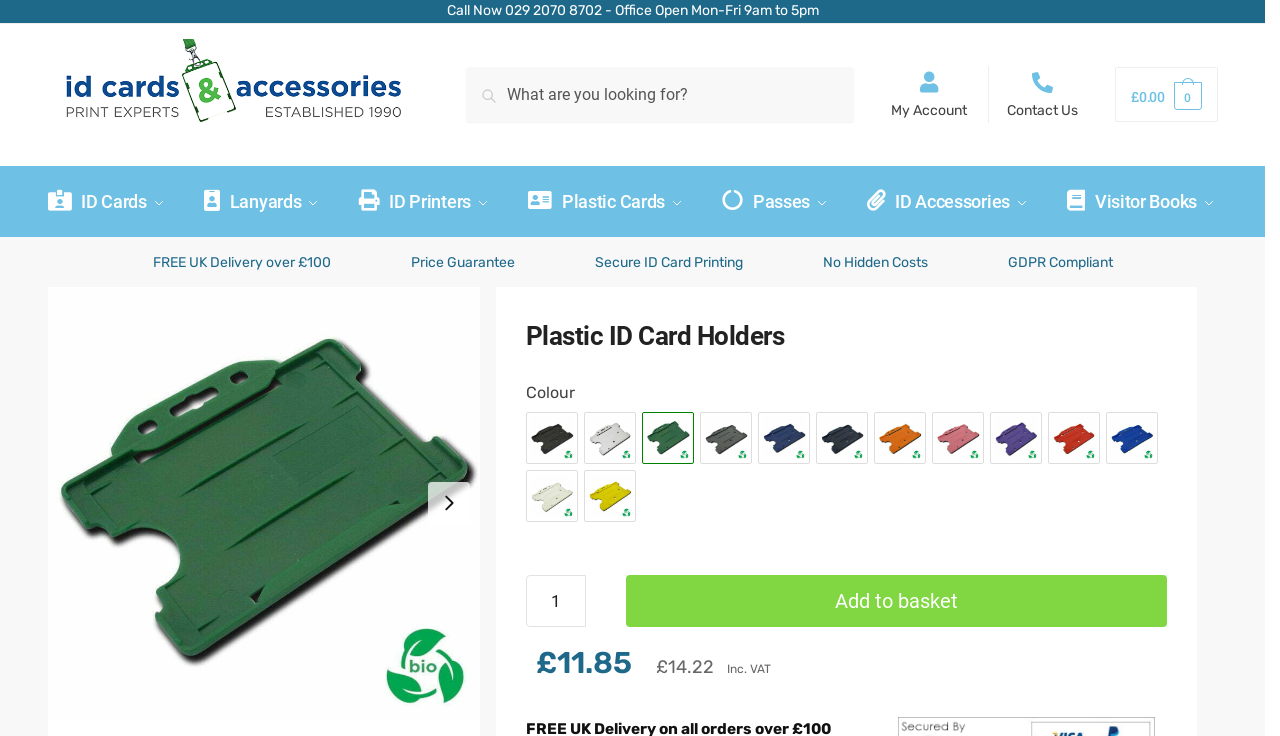What is the benefit of ordering over £100?
Kindly answer the question with as much detail as you can.

The benefit of ordering over £100 can be found in the static text element 'FREE UK Delivery on all orders over £100' which is located at the top and bottom of the webpage.